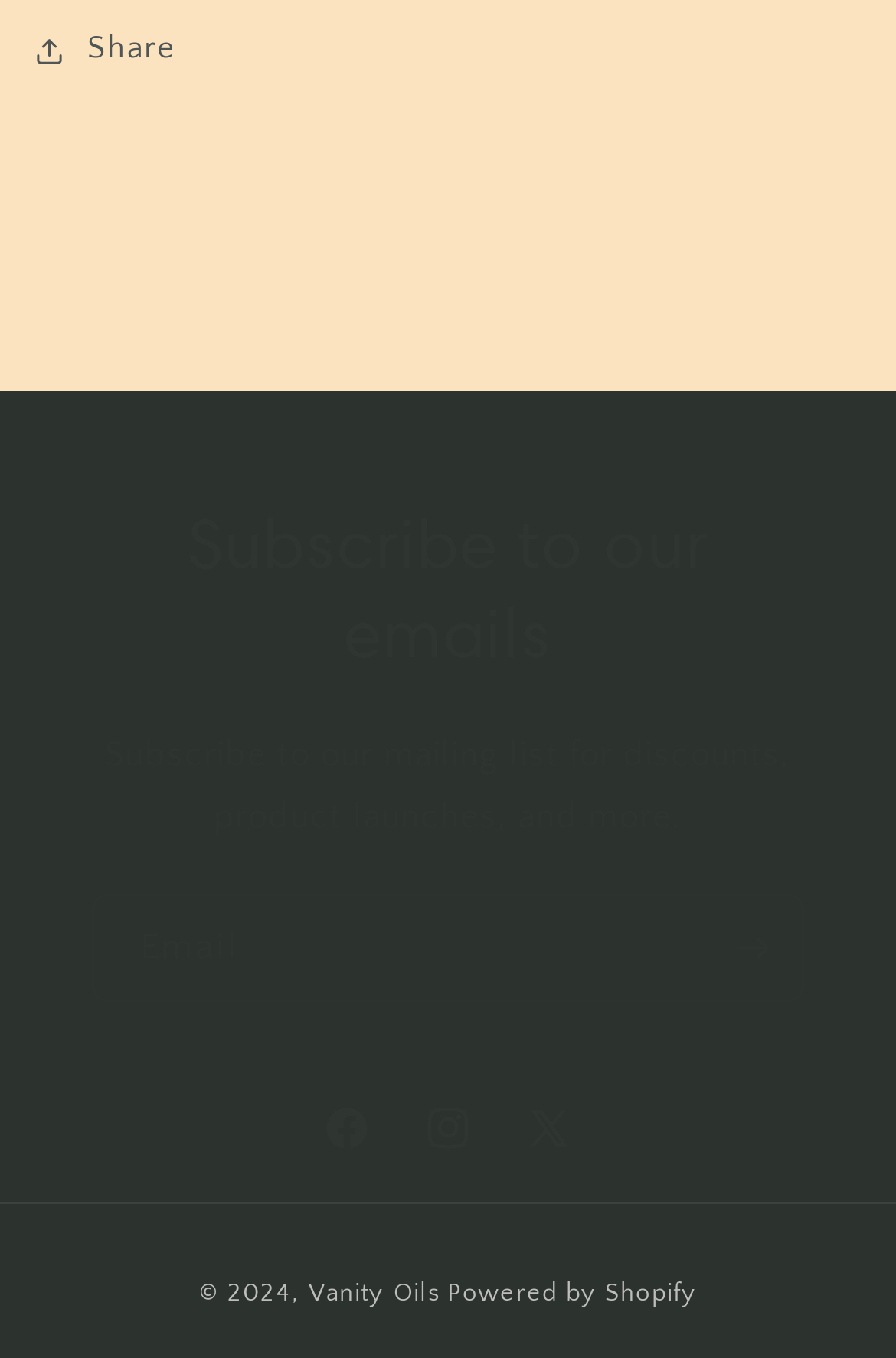Show the bounding box coordinates for the HTML element described as: "Powered by Shopify".

[0.499, 0.942, 0.778, 0.963]